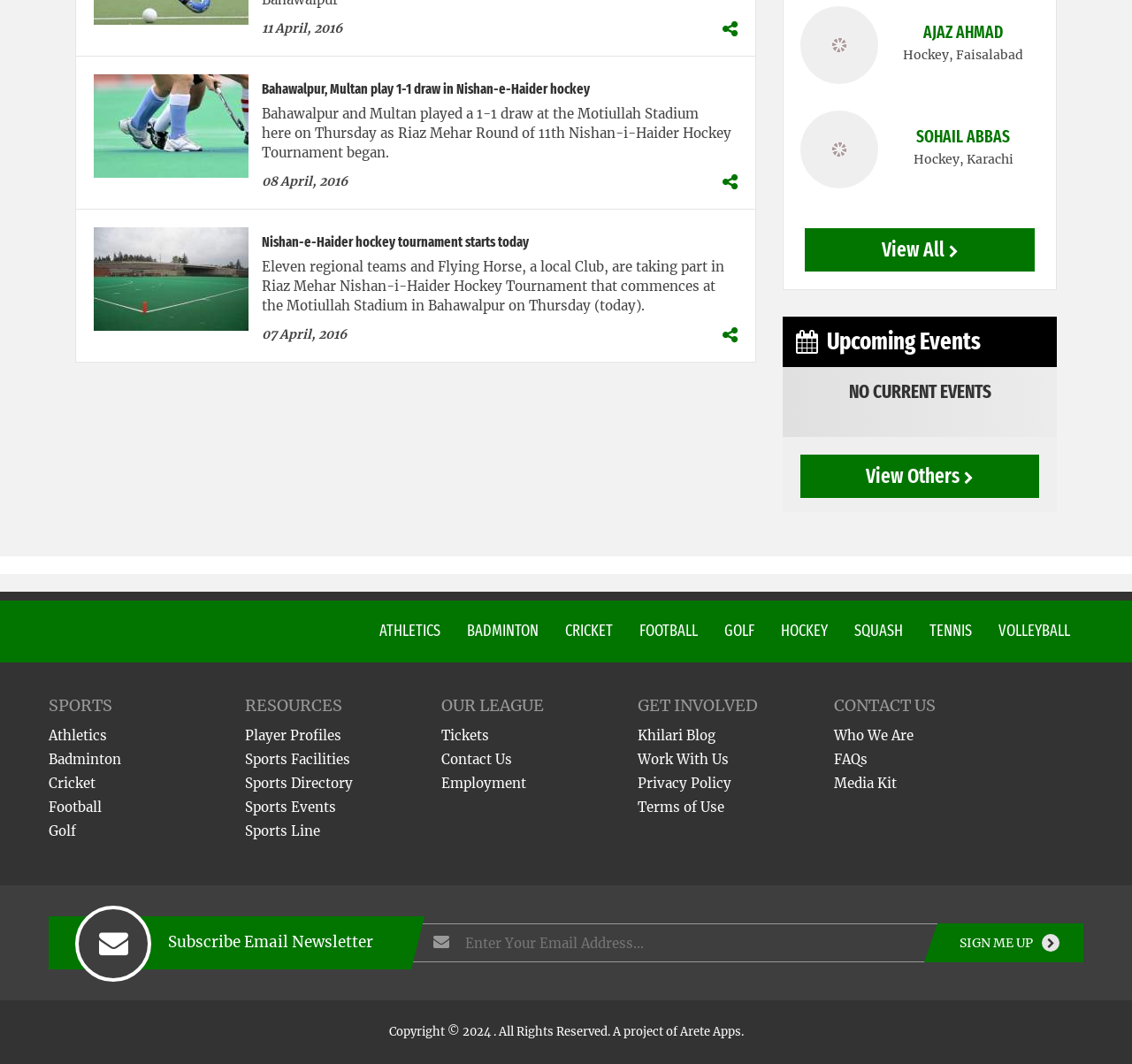Please specify the bounding box coordinates for the clickable region that will help you carry out the instruction: "Check upcoming events".

None